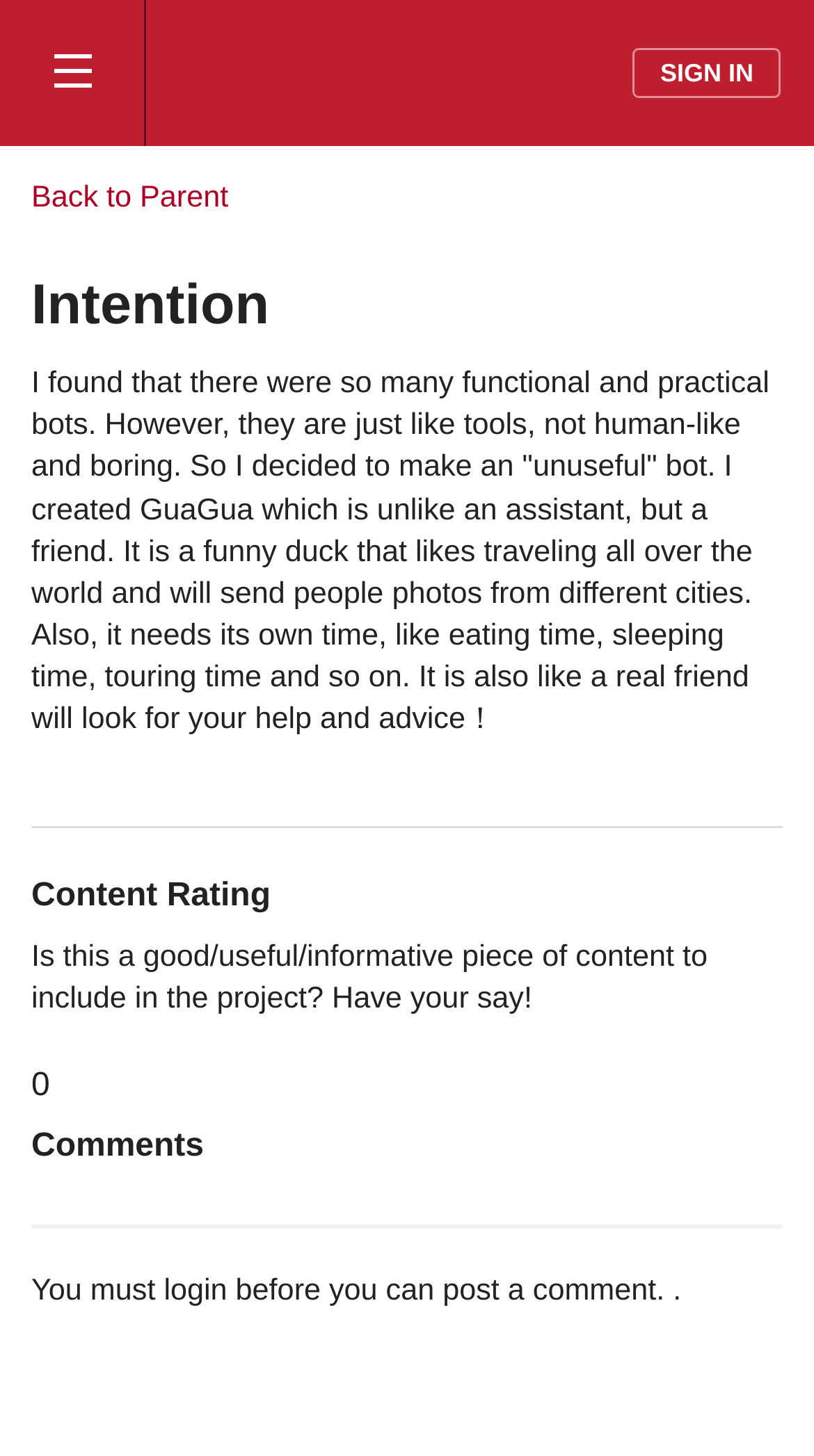What is the theme of the content?
Ensure your answer is thorough and detailed.

The text mentions that GuaGua is a funny duck that likes traveling all over the world and will send people photos from different cities, indicating that traveling is a theme of the content.